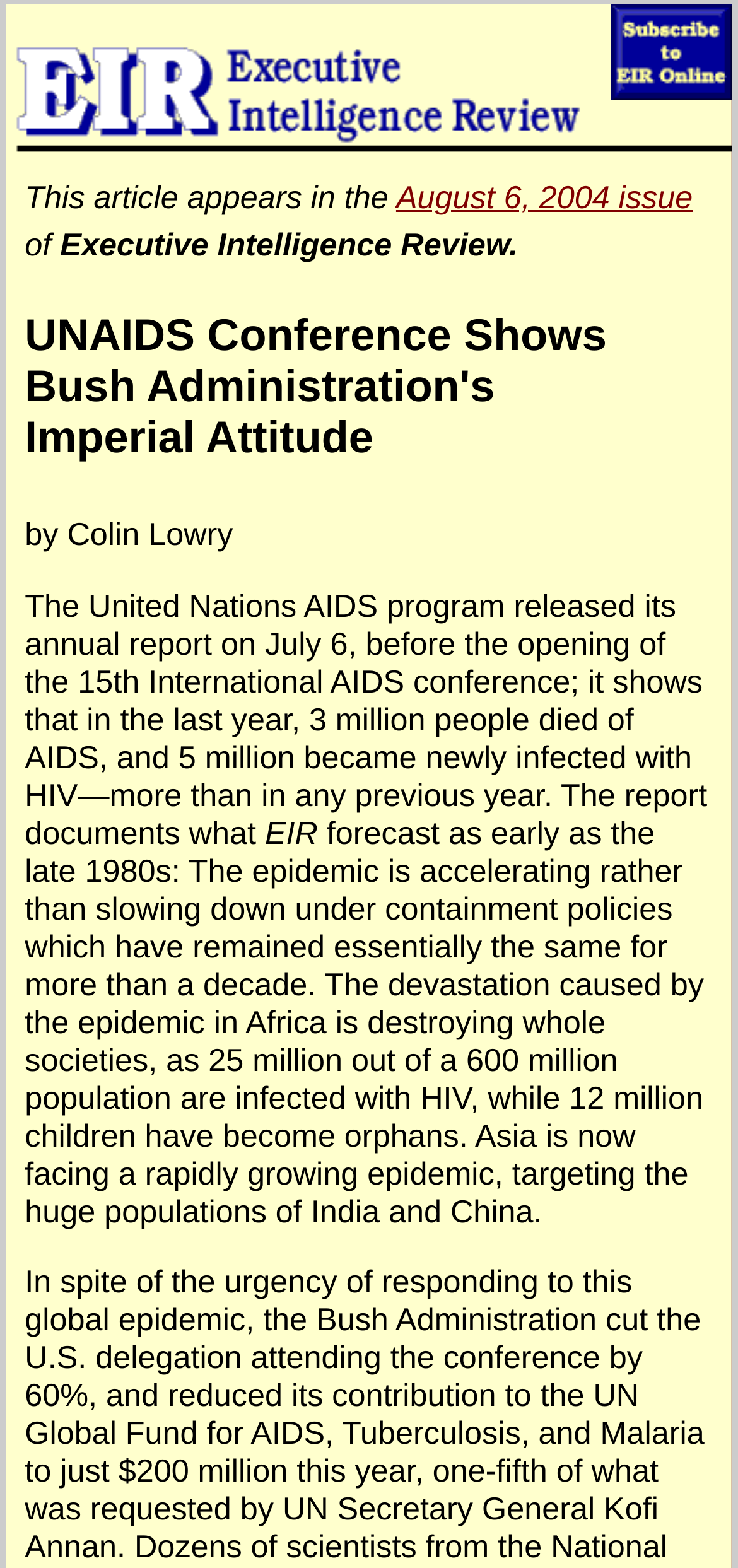How many people died of AIDS in the last year?
Please look at the screenshot and answer using one word or phrase.

3 million